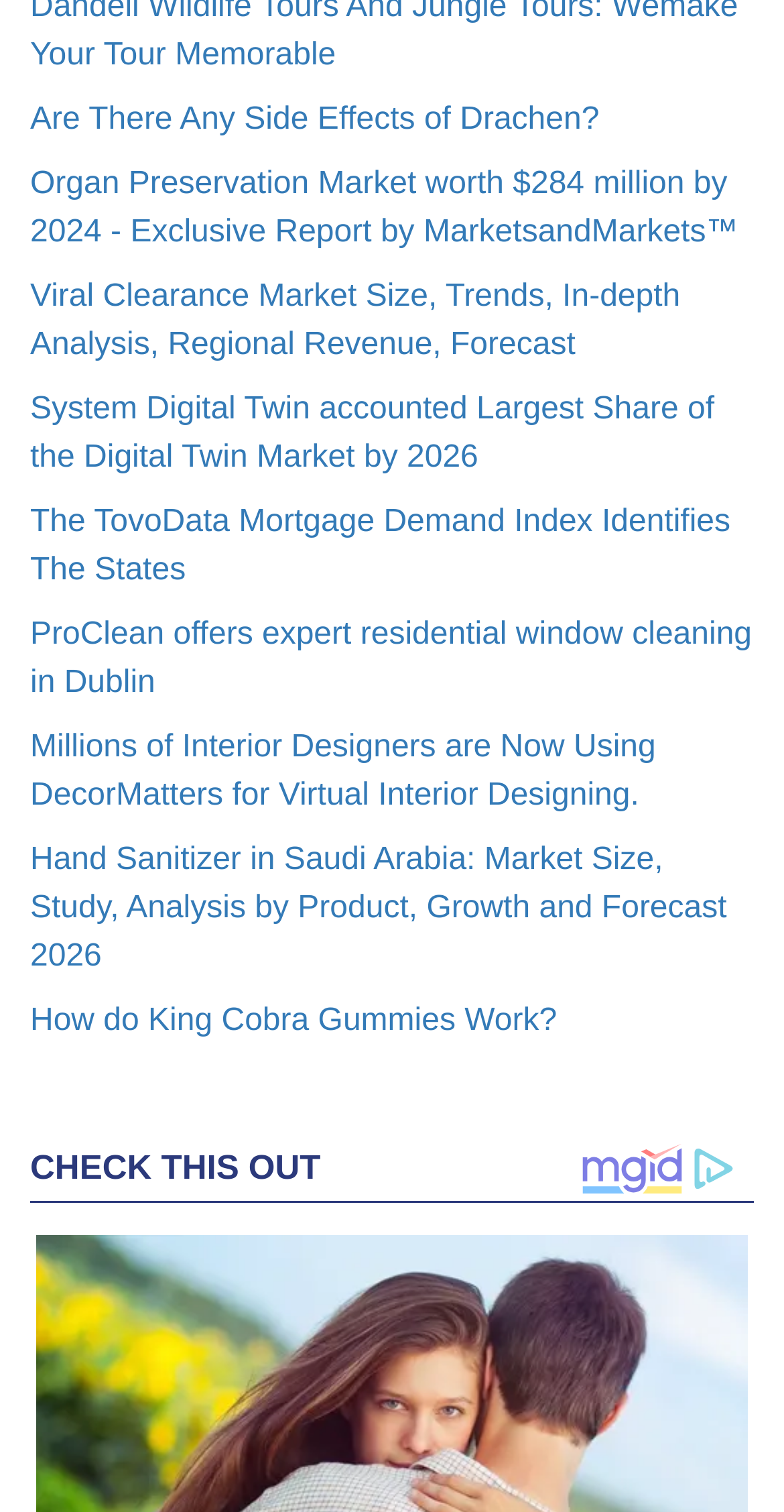Determine the bounding box coordinates of the target area to click to execute the following instruction: "View 'CHECK THIS OUT'."

[0.038, 0.759, 0.409, 0.785]